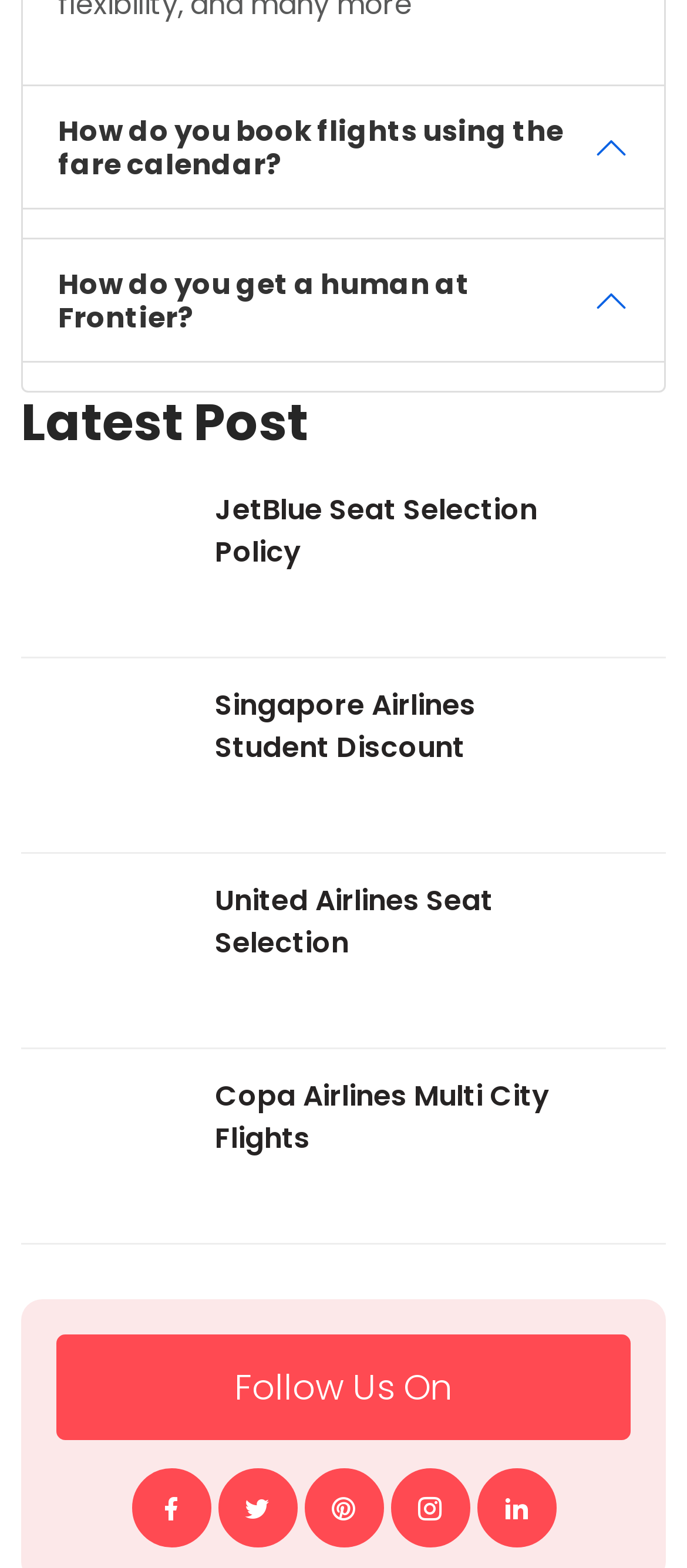What is the purpose of the 'Follow Us On' link?
Look at the image and construct a detailed response to the question.

The 'Follow Us On' link is likely used to direct users to the website's social media profiles, allowing them to follow the website for updates and news.